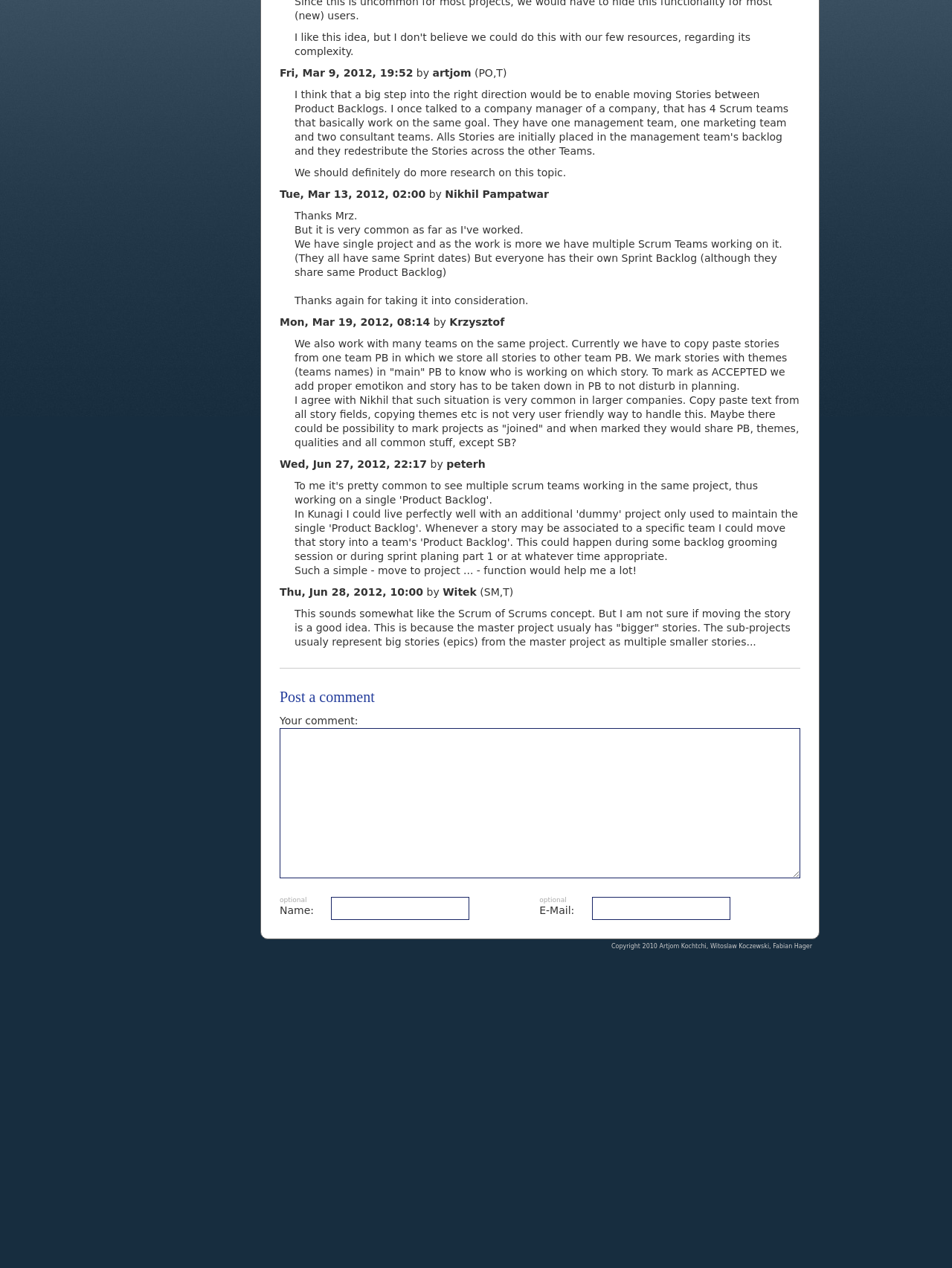Predict the bounding box of the UI element based on the description: "name="text"". The coordinates should be four float numbers between 0 and 1, formatted as [left, top, right, bottom].

[0.294, 0.574, 0.841, 0.693]